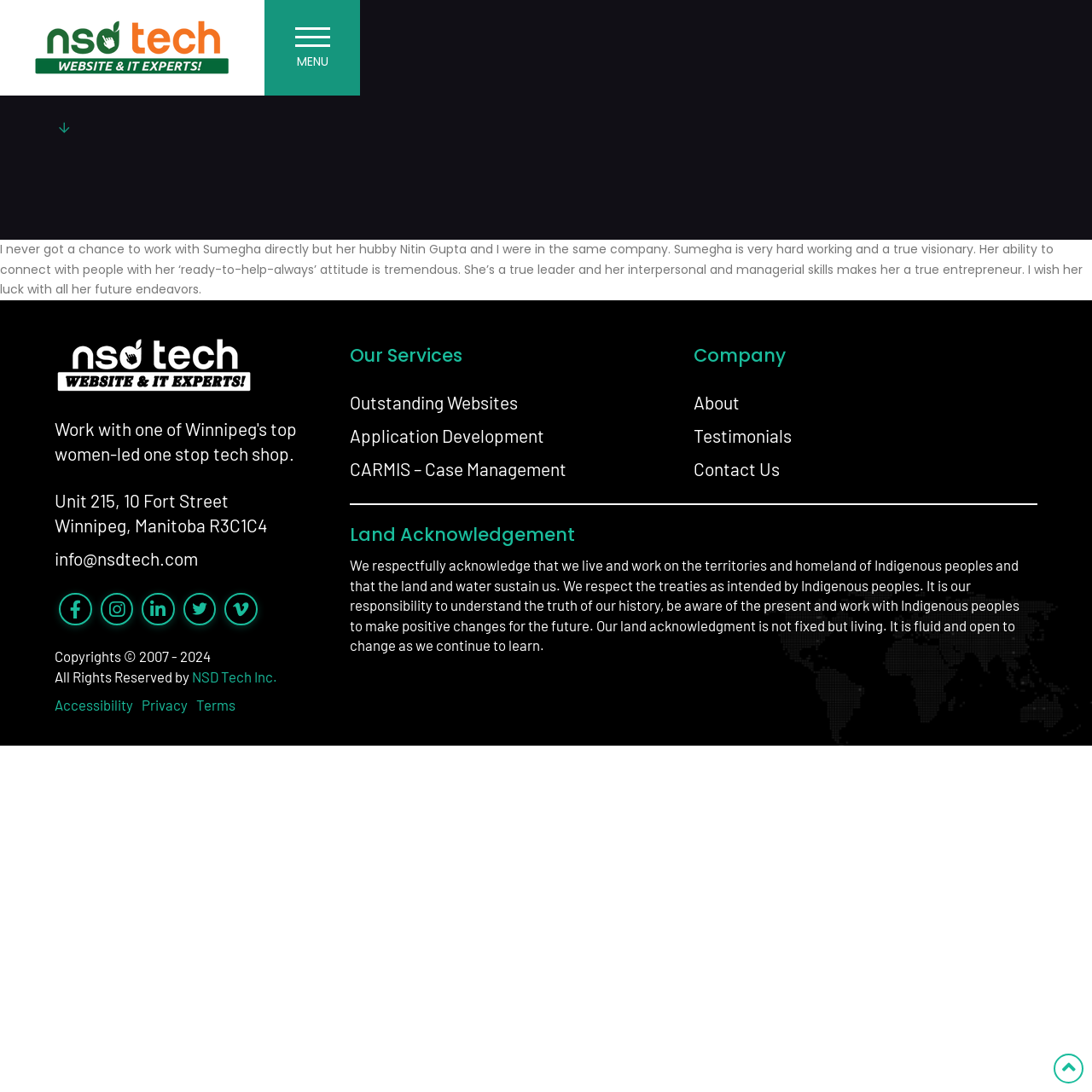Using the elements shown in the image, answer the question comprehensively: What is the theme of the 'Land Acknowledgement' section?

I found the 'Land Acknowledgement' section by looking at the headings in the contentinfo section. The text in this section mentions 'Indigenous peoples' and talks about respecting their territories and homeland, so the theme of this section is related to Indigenous peoples.